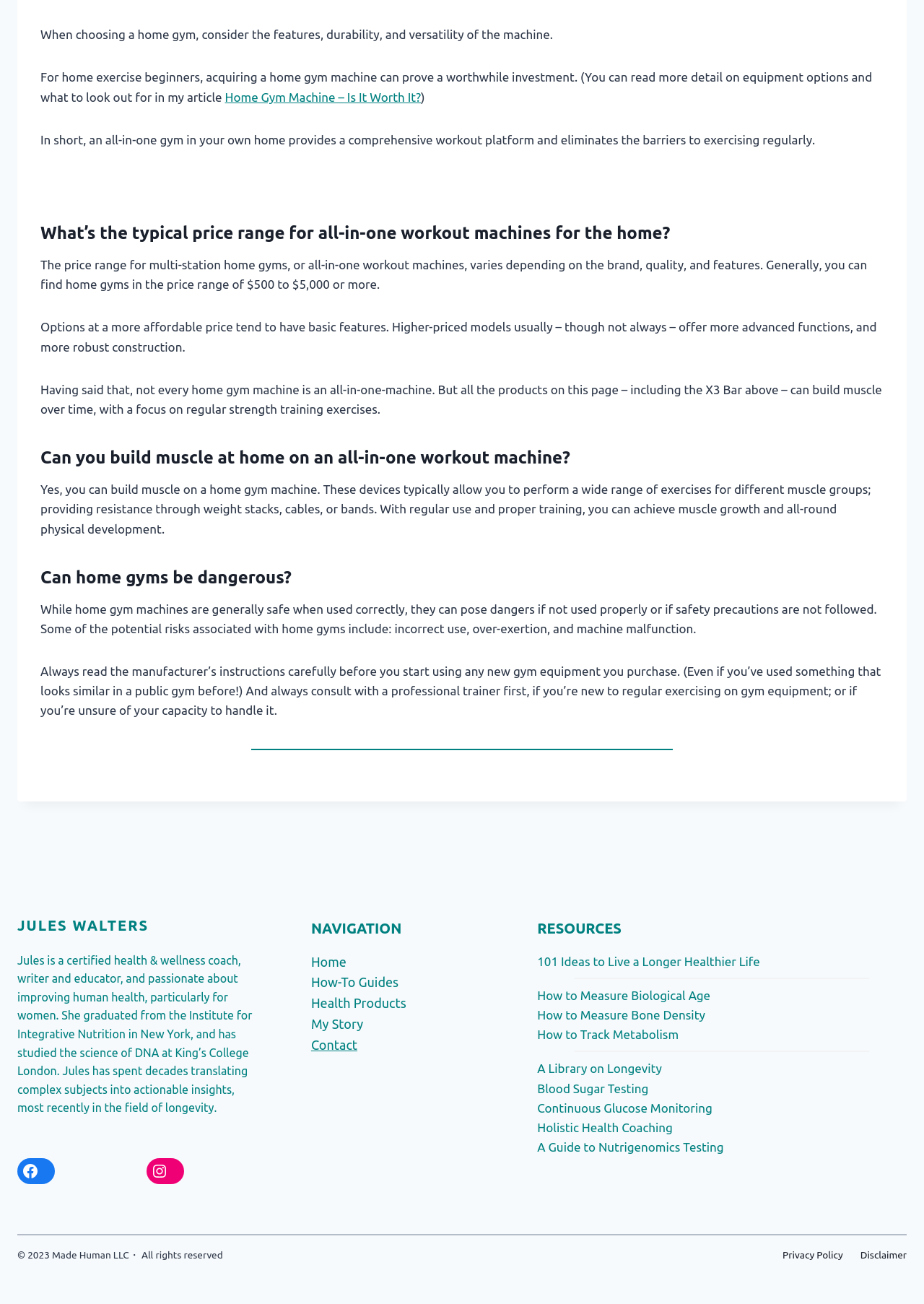How many navigation links are there?
Based on the image, please offer an in-depth response to the question.

The navigation links can be found at the bottom of the webpage, where there are links to 'Home', 'How-To Guides', 'Health Products', 'My Story', 'Contact', and 'RESOURCES'.